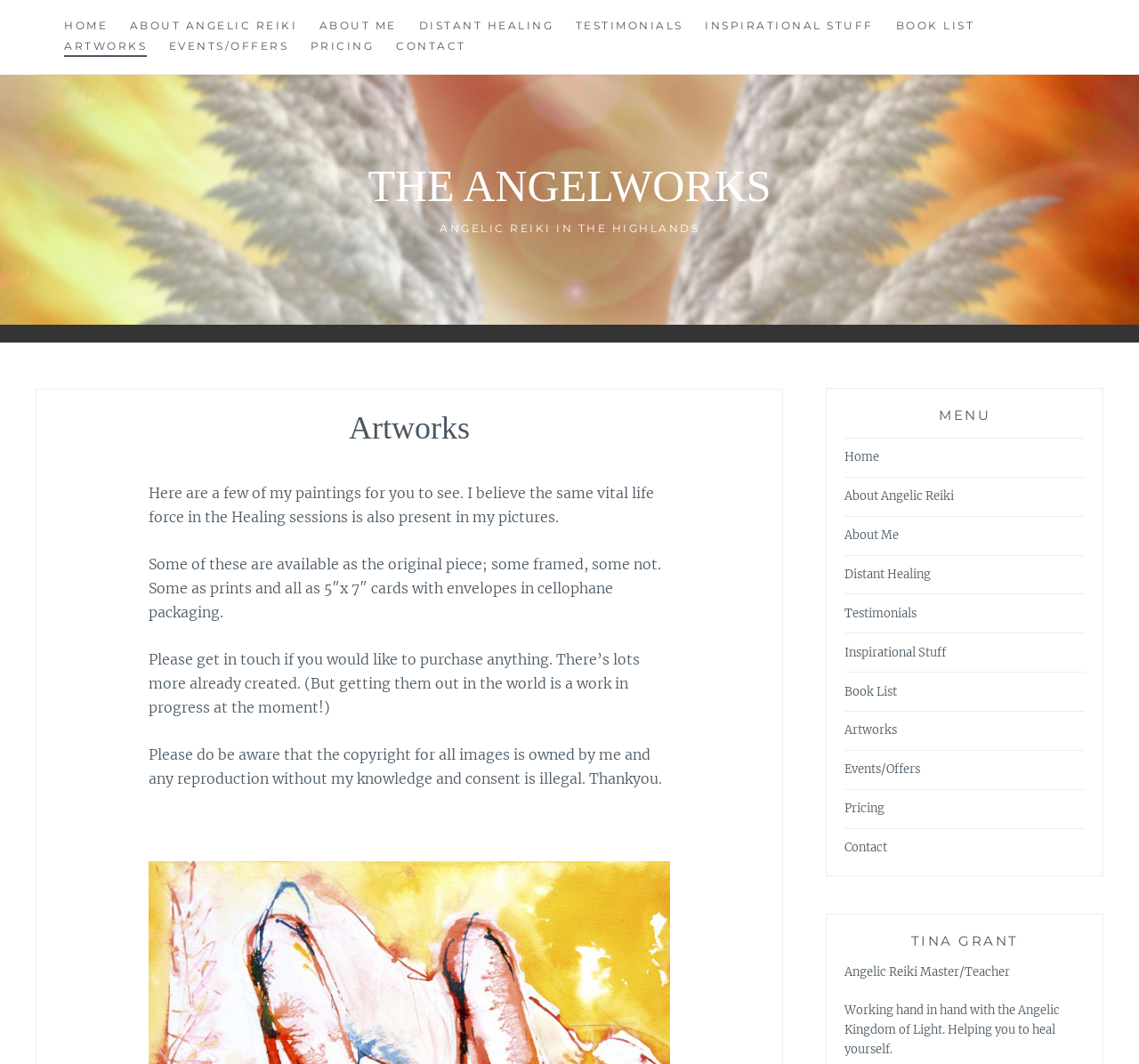Use a single word or phrase to respond to the question:
What is the name of the website?

The ANGELWORKS